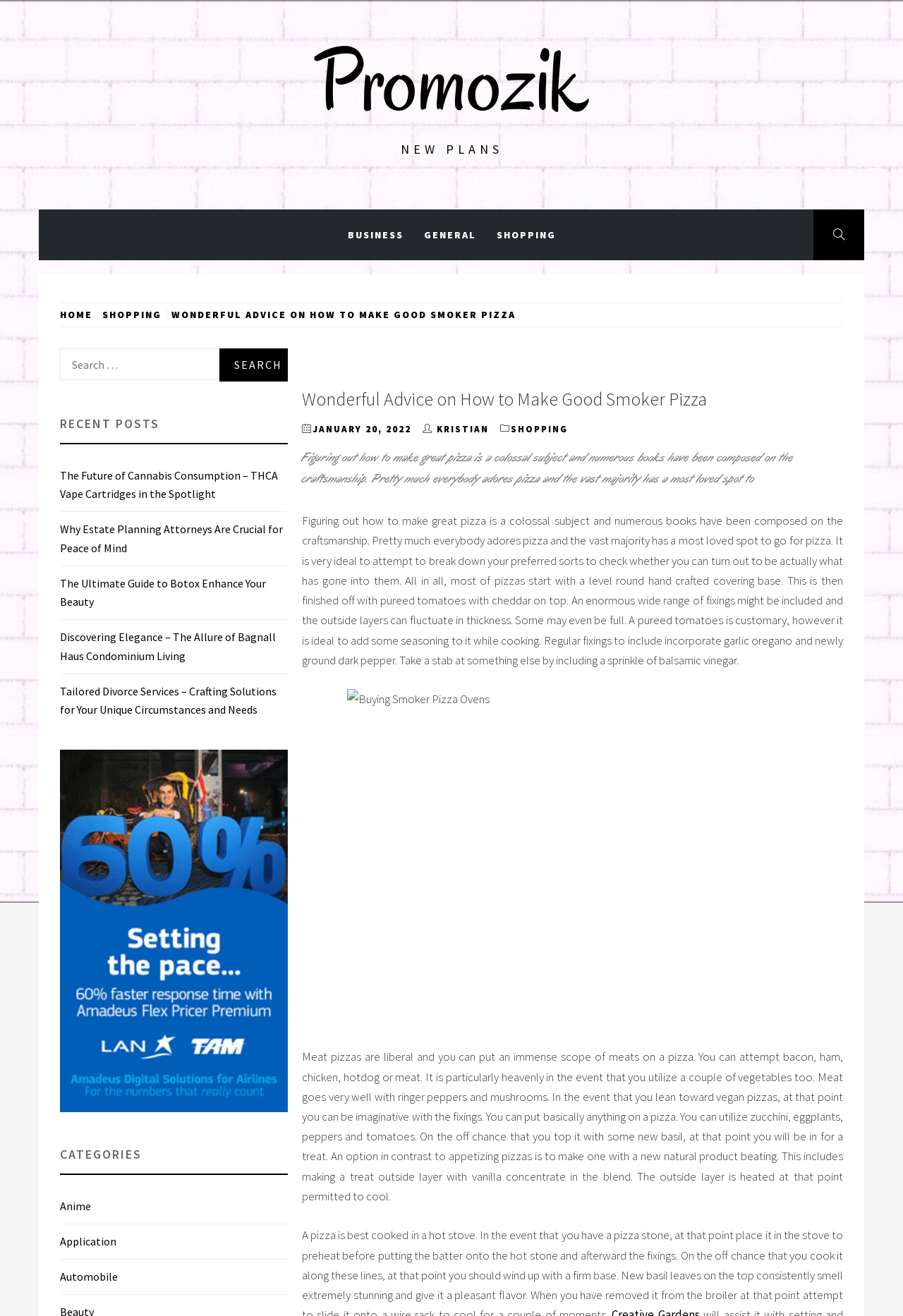What type of pizzas can be made?
Refer to the image and provide a thorough answer to the question.

According to the article, meat pizzas can be made with various meats such as bacon, ham, chicken, and hotdog, and vegan pizzas can be made with vegetables like zucchini, eggplants, peppers, and tomatoes, as mentioned in the text content.